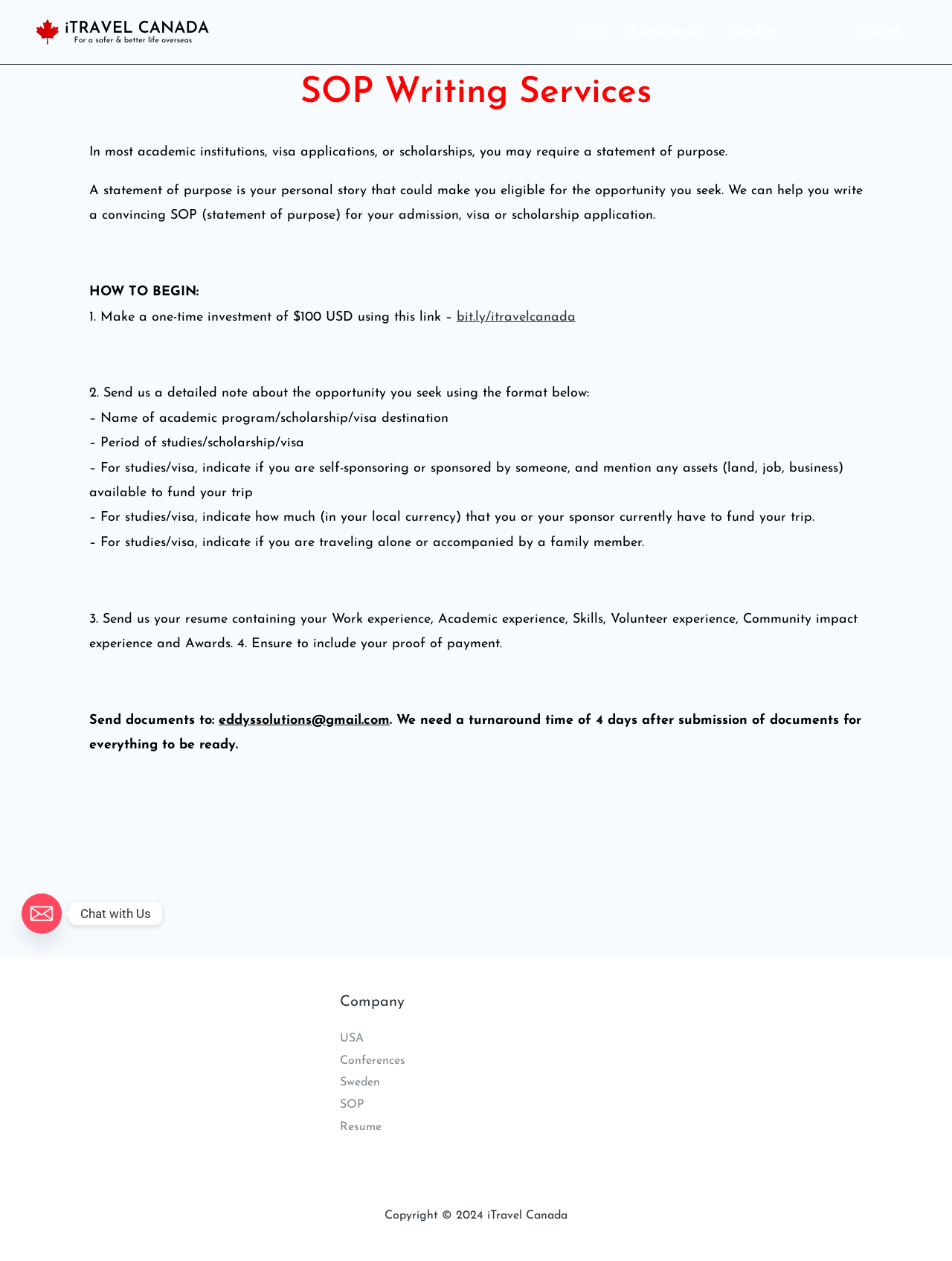What is the purpose of the SOP writing service?
Relying on the image, give a concise answer in one word or a brief phrase.

Academic admission, visa, or scholarship application